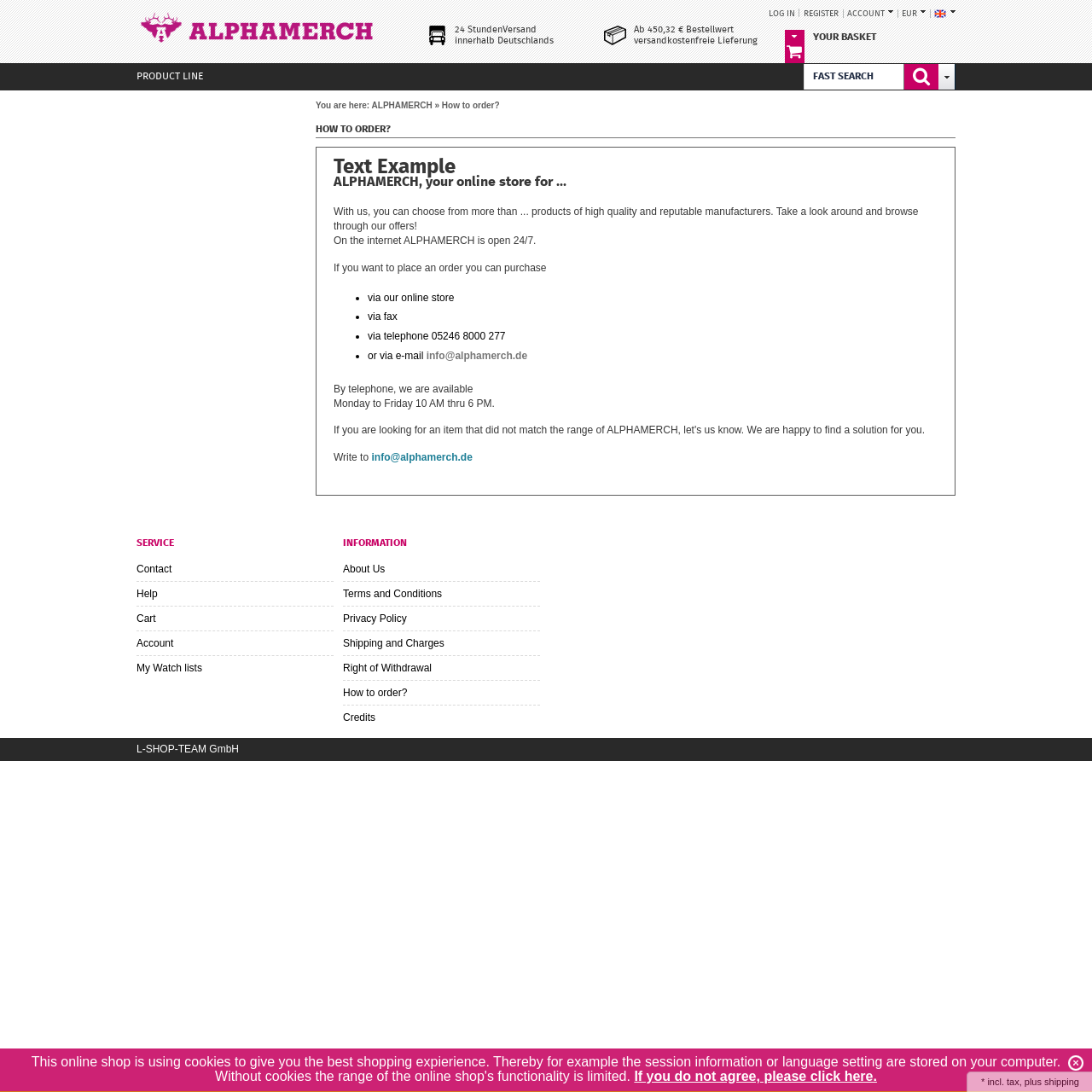Bounding box coordinates are specified in the format (top-left x, top-left y, bottom-right x, bottom-right y). All values are floating point numbers bounded between 0 and 1. Please provide the bounding box coordinate of the region this sentence describes: EUR

[0.822, 0.005, 0.848, 0.019]